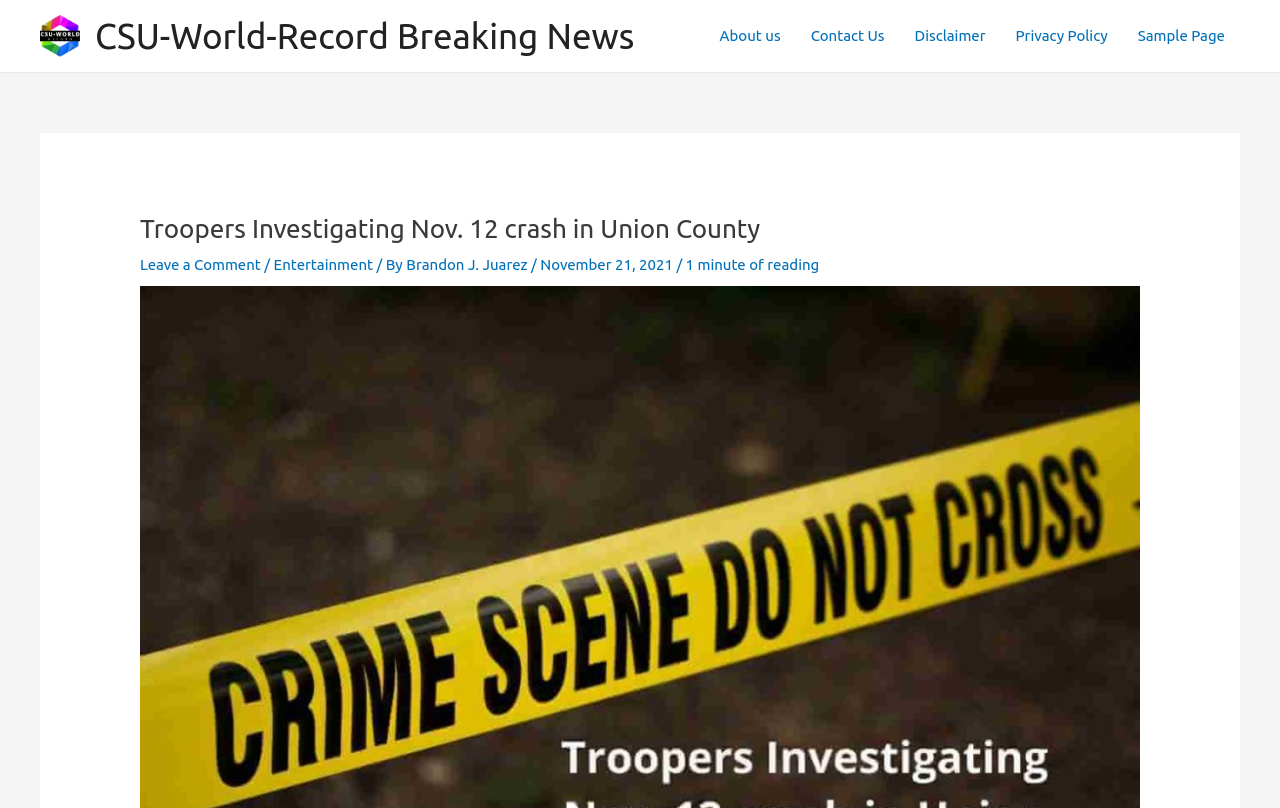Please provide a detailed answer to the question below by examining the image:
How long does it take to read the article?

I found the answer by looking at the text '1 minute of reading' at the bottom of the article, which indicates that it takes approximately 1 minute to read the article.